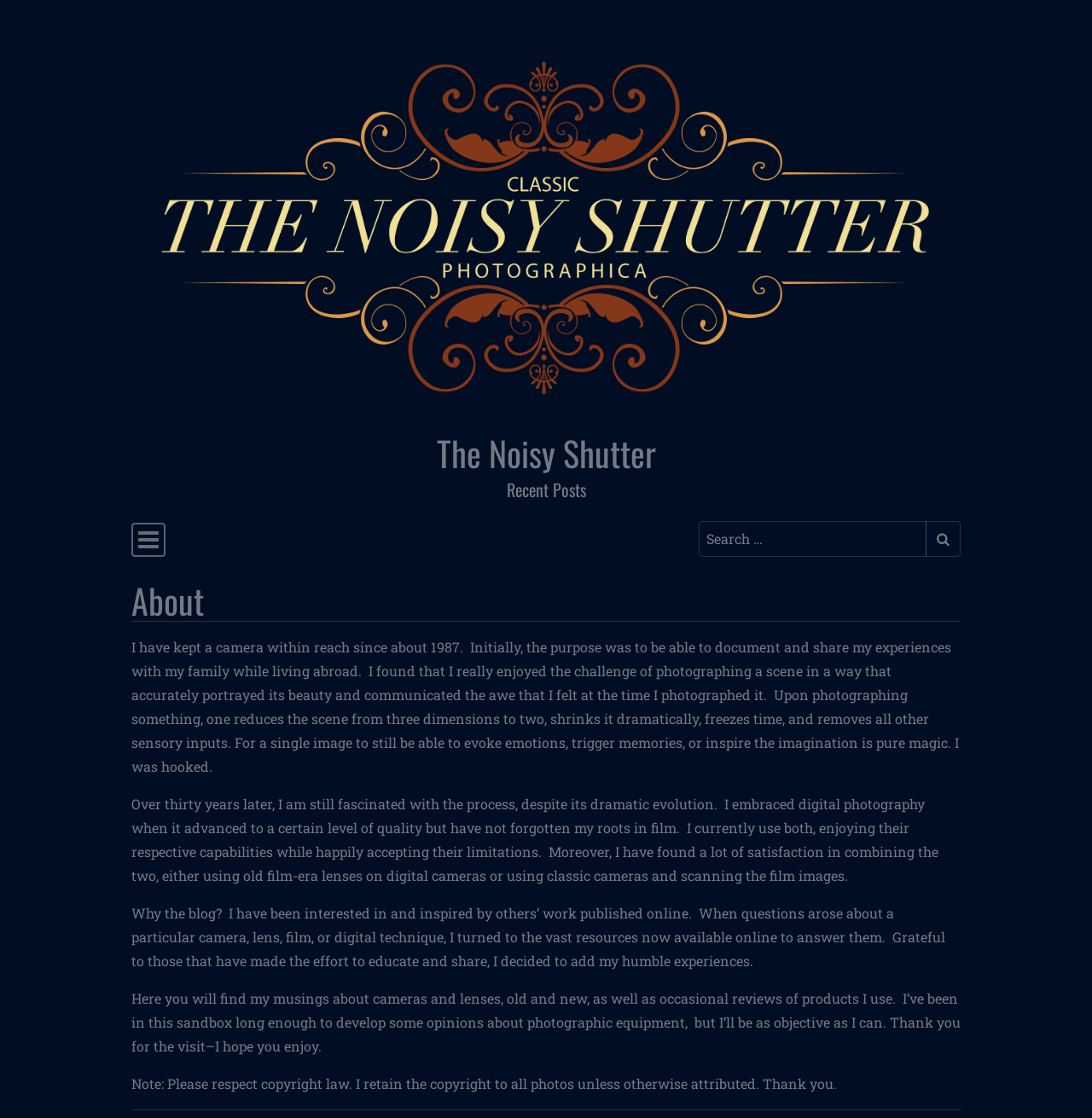Generate a thorough caption that explains the contents of the webpage.

The webpage is about the author's personal photography journey and experiences. At the top, there is a link to "Skip to content" and a logo of "The Noisy Shutter" with a corresponding image. Below the logo, there is a navigation menu with a toggle button and a search bar.

The main content of the page is divided into sections. The first section is an article with a heading "About" and a brief introduction to the author's photography journey, which started in 1987. The text explains how the author enjoys the challenge of capturing the beauty of a scene and evoking emotions through photography.

The next section continues the author's story, describing their fascination with the process of photography and how they have adapted to the evolution of digital photography while still appreciating film. The author also mentions their satisfaction in combining both mediums.

The following section explains the purpose of the blog, which is to share the author's experiences and knowledge with others, inspired by the online resources they have used themselves.

The final section is a brief introduction to the content of the blog, which will include musings about cameras and lenses, product reviews, and the author's opinions on photographic equipment. The author also thanks the reader for visiting and hopes they will enjoy the content. A copyright notice is displayed at the very bottom of the page.